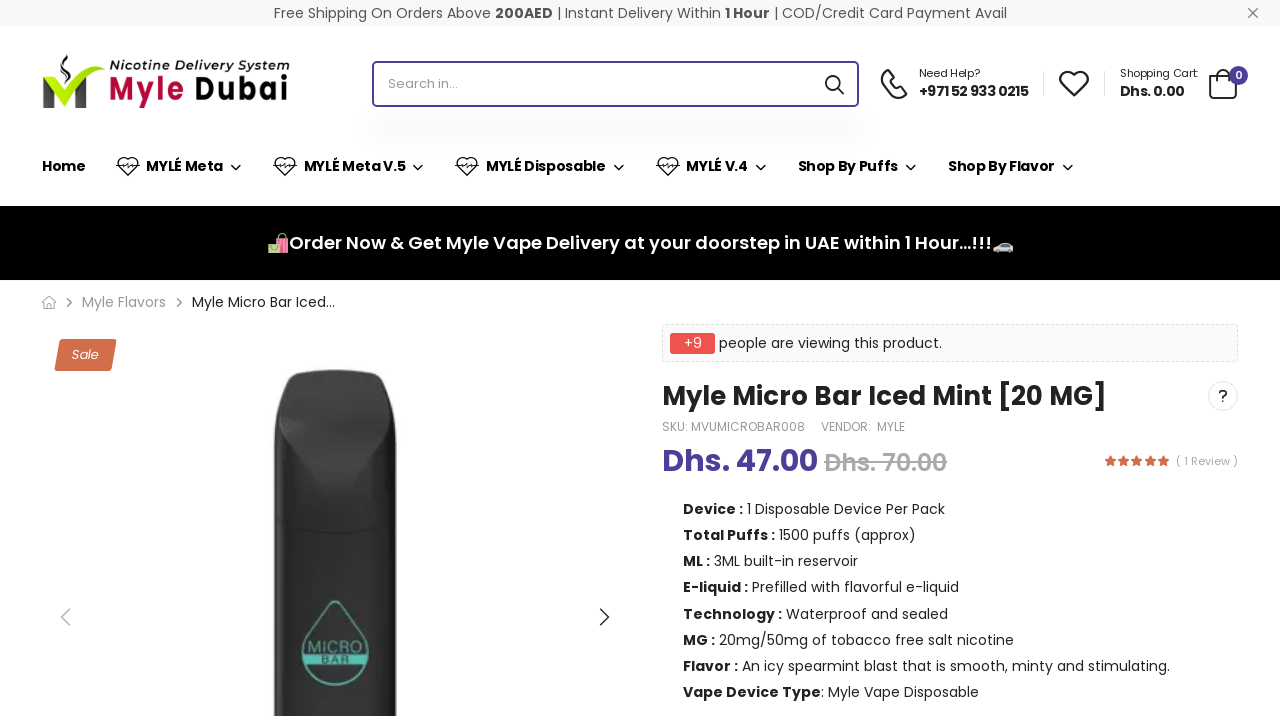What is the flavor of Myle Micro Bar Iced Mint?
Carefully analyze the image and provide a thorough answer to the question.

I found the flavor of Myle Micro Bar Iced Mint by looking at the product specifications section, where it says 'Flavor: An icy spearmint blast that is smooth, minty and stimulating'.